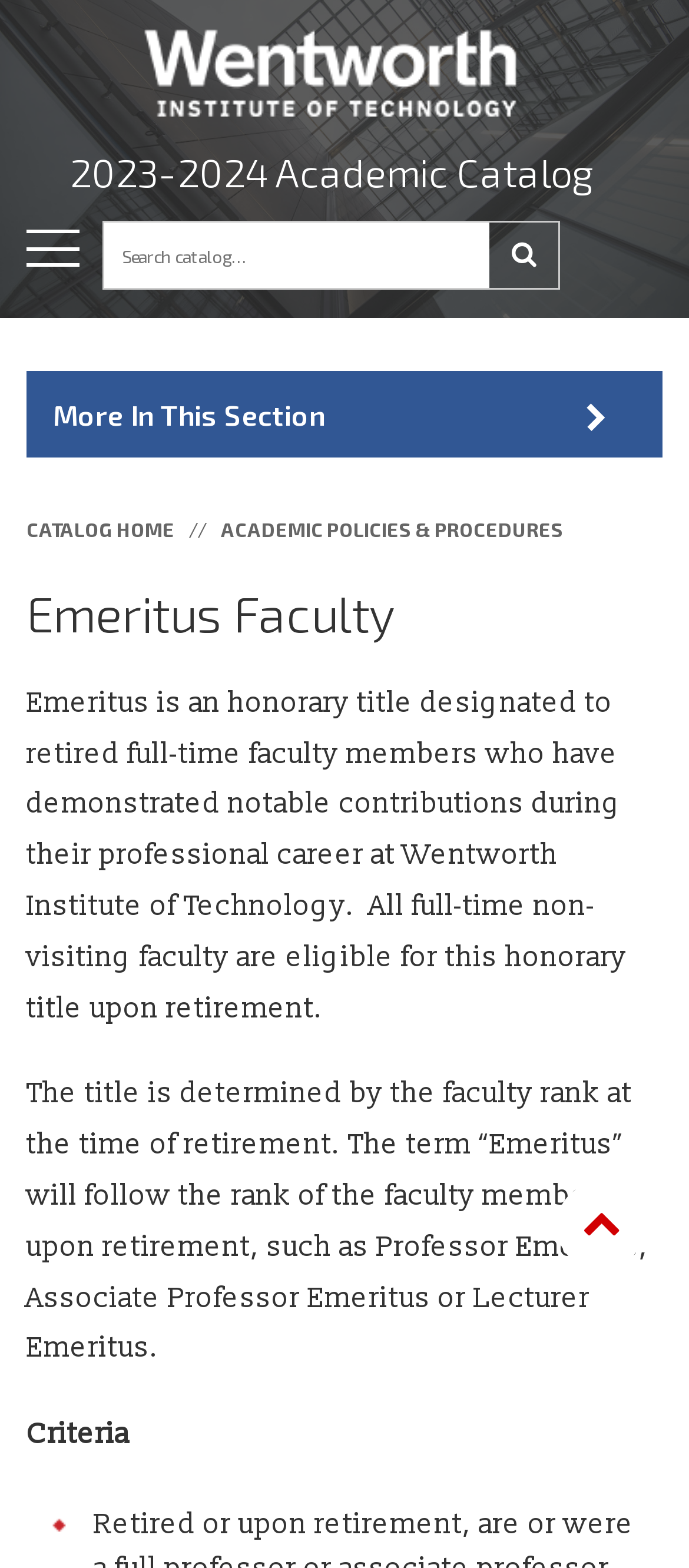Please provide a detailed answer to the question below based on the screenshot: 
What is the name of the institution?

The name of the institution can be found in the link 'Wentworth Institute of Technology' at the top of the page, which is also accompanied by an image with the same name.